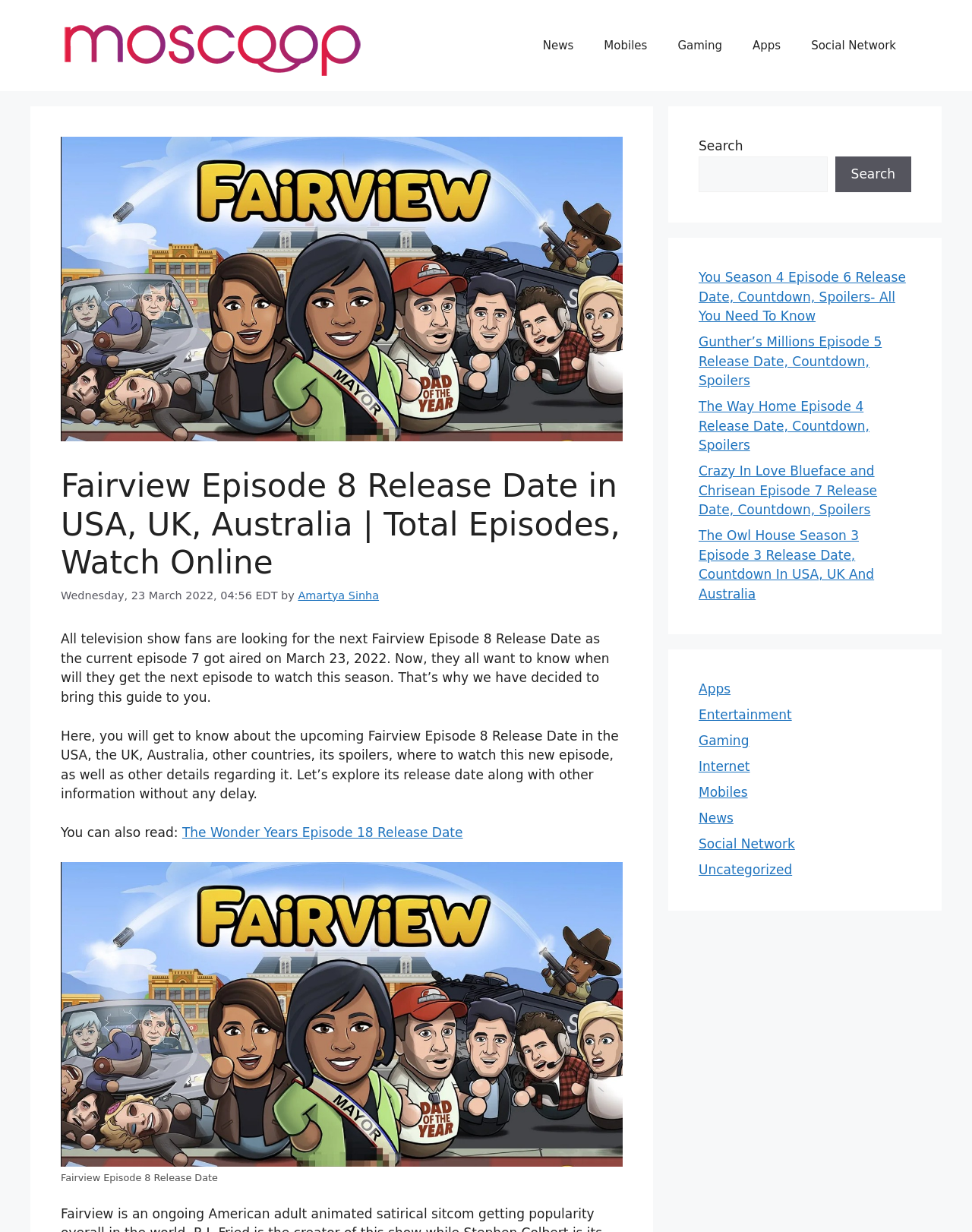Determine the bounding box coordinates of the clickable region to follow the instruction: "Go to Moscoop homepage".

[0.062, 0.03, 0.373, 0.043]